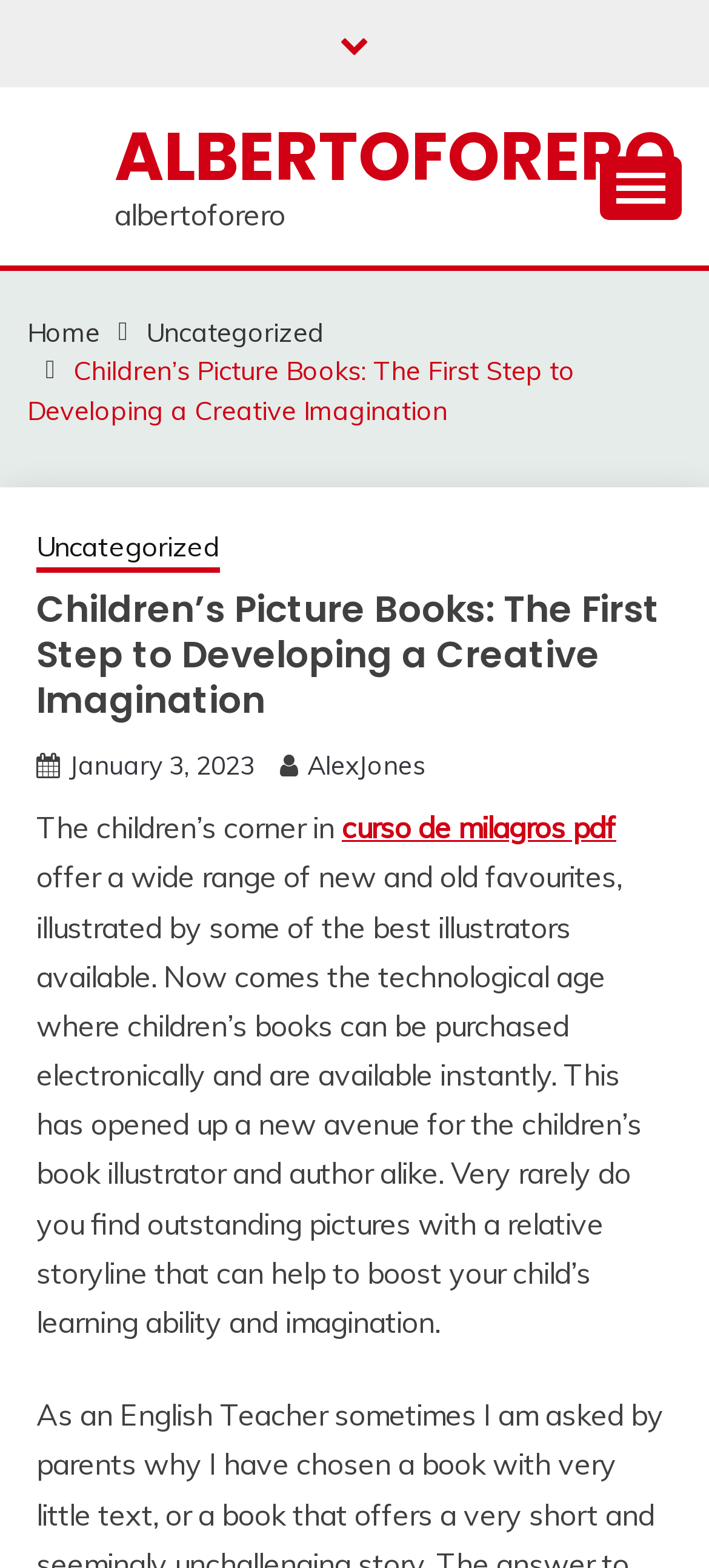Please identify the bounding box coordinates of the area that needs to be clicked to fulfill the following instruction: "Click the 'ALBERTOFORERO' link."

[0.162, 0.07, 0.954, 0.13]